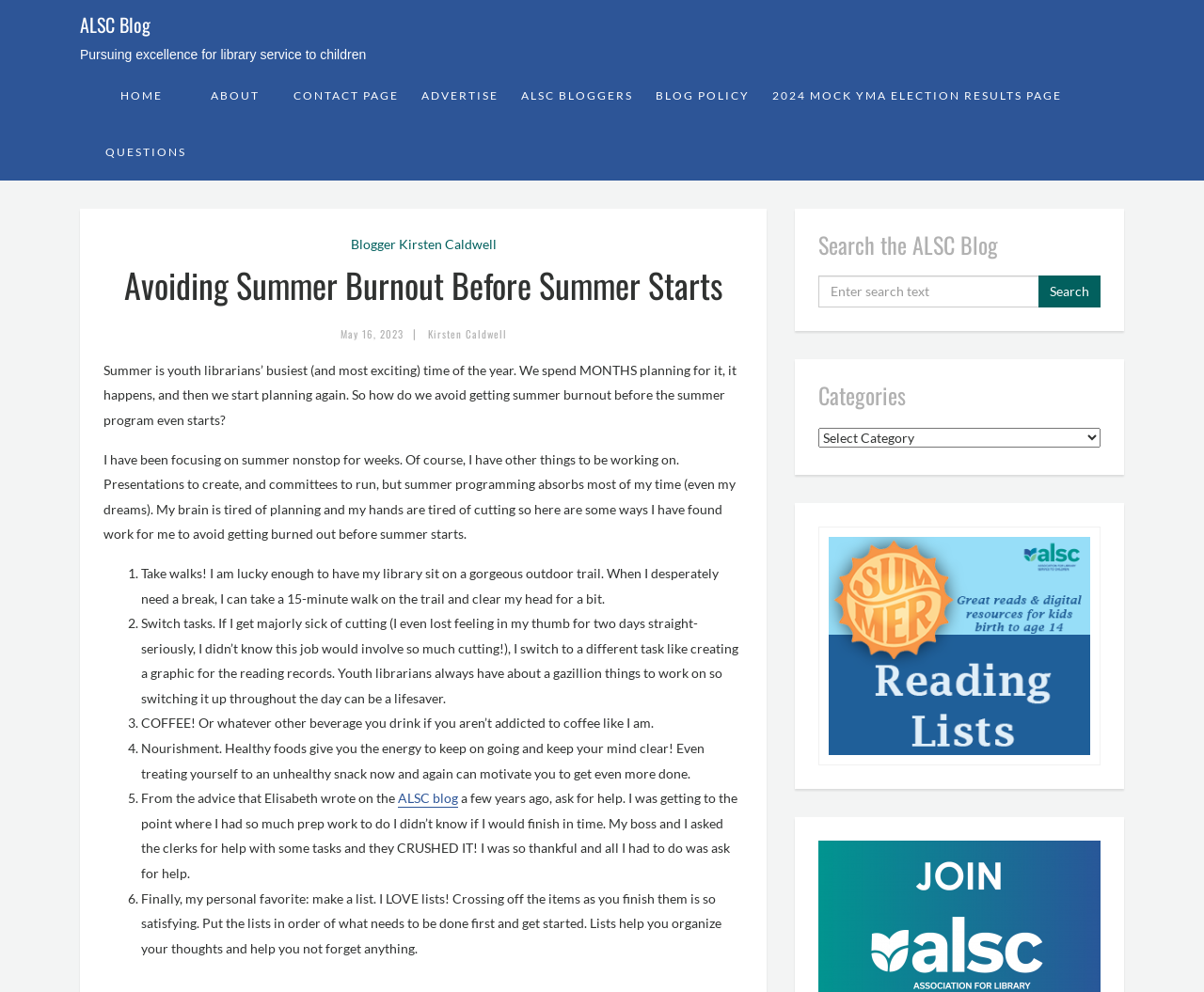Can you find and generate the webpage's heading?

Avoiding Summer Burnout Before Summer Starts